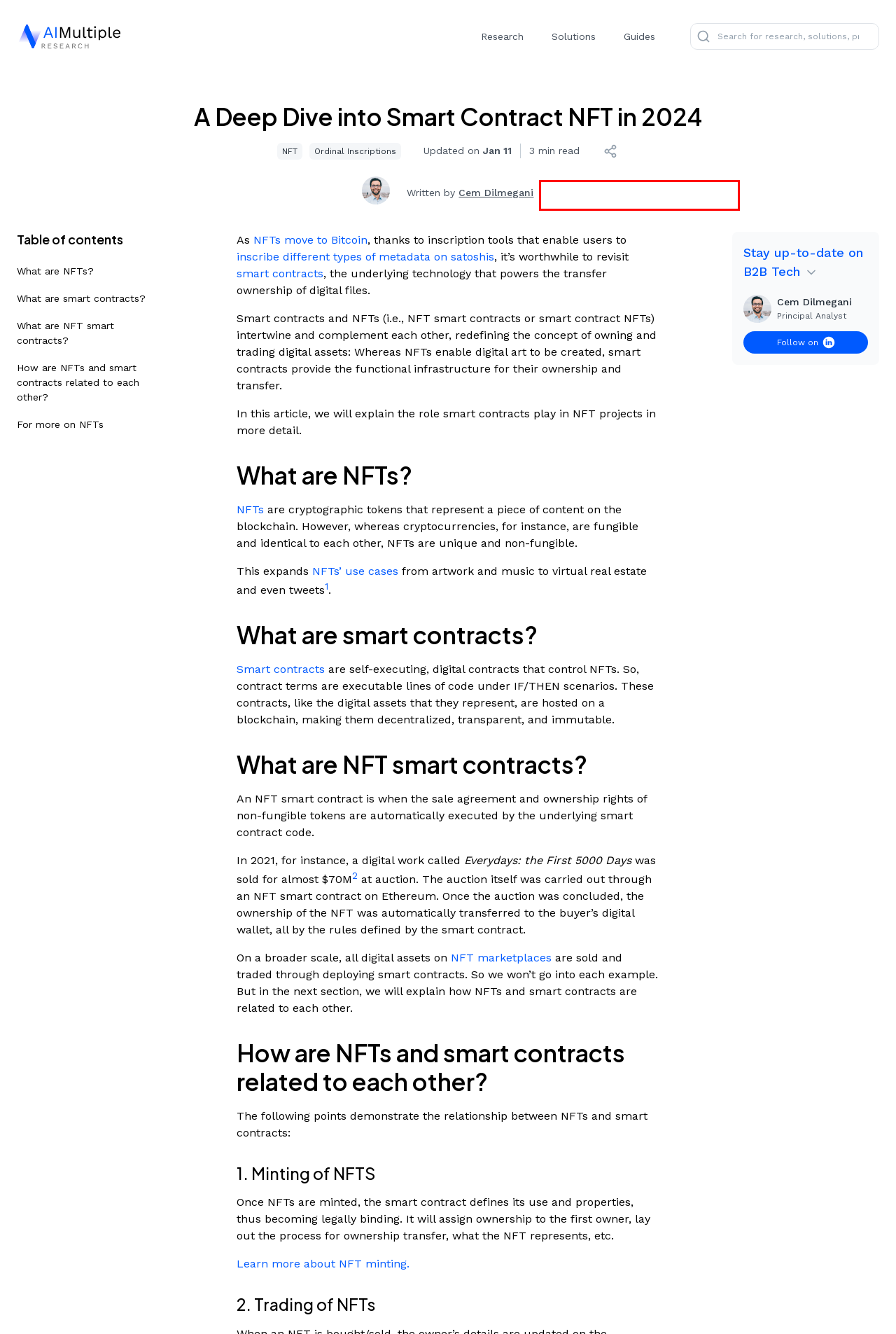Examine the screenshot of a webpage with a red rectangle bounding box. Select the most accurate webpage description that matches the new webpage after clicking the element within the bounding box. Here are the candidates:
A. Select the Right Vendor for Your Business
B. RPA Tools & Vendors: In-depth vendor selection guide
C. Top 10 NFT Use Cases in 2024
D. Robotic Process Automation Whitepaper
E. Data Collection Whitepaper
F. Conversational AI Whitepaper
G. How to Create Ordinal Inscriptions: Step By Step Guide in 2024
H. Process Mining Whitepaper

A